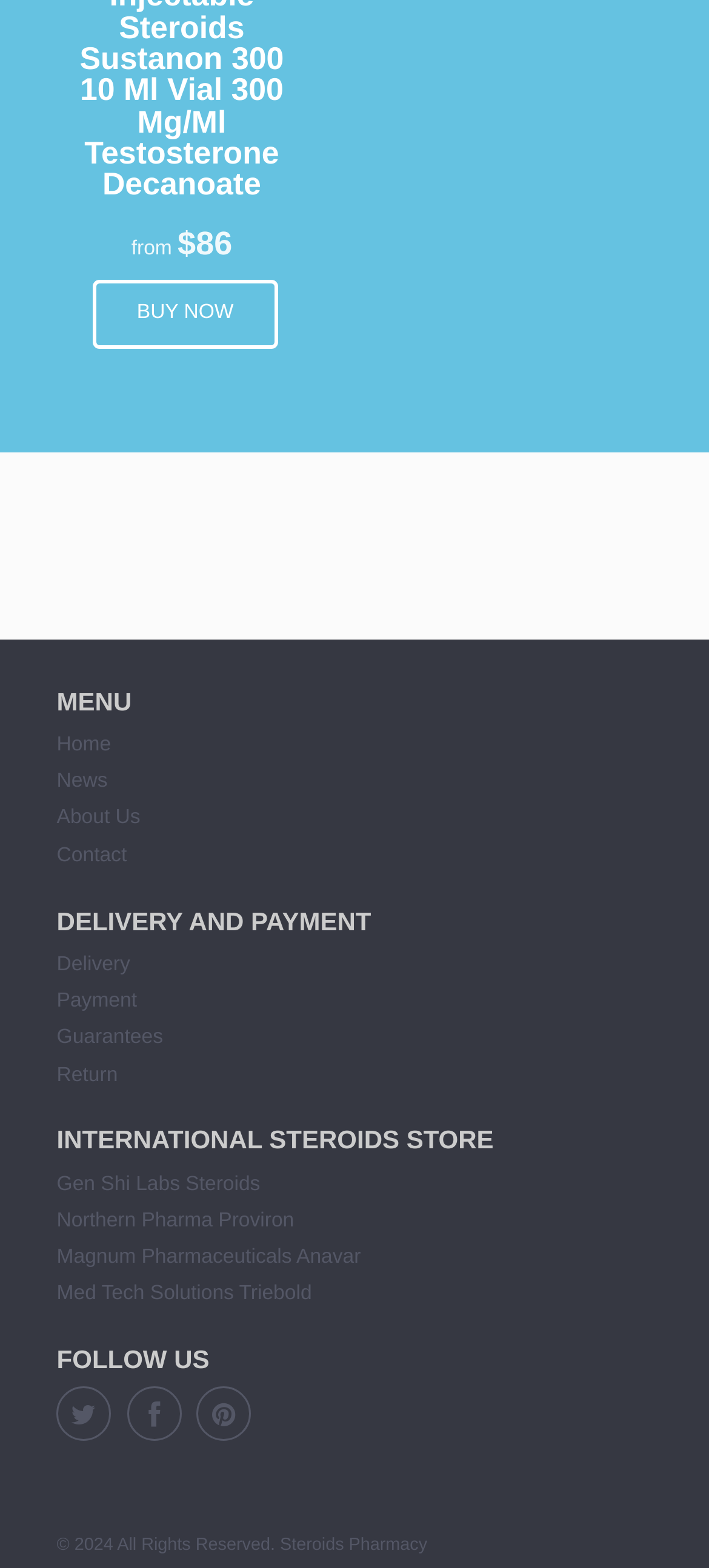Predict the bounding box for the UI component with the following description: "About Us".

[0.08, 0.515, 0.198, 0.529]